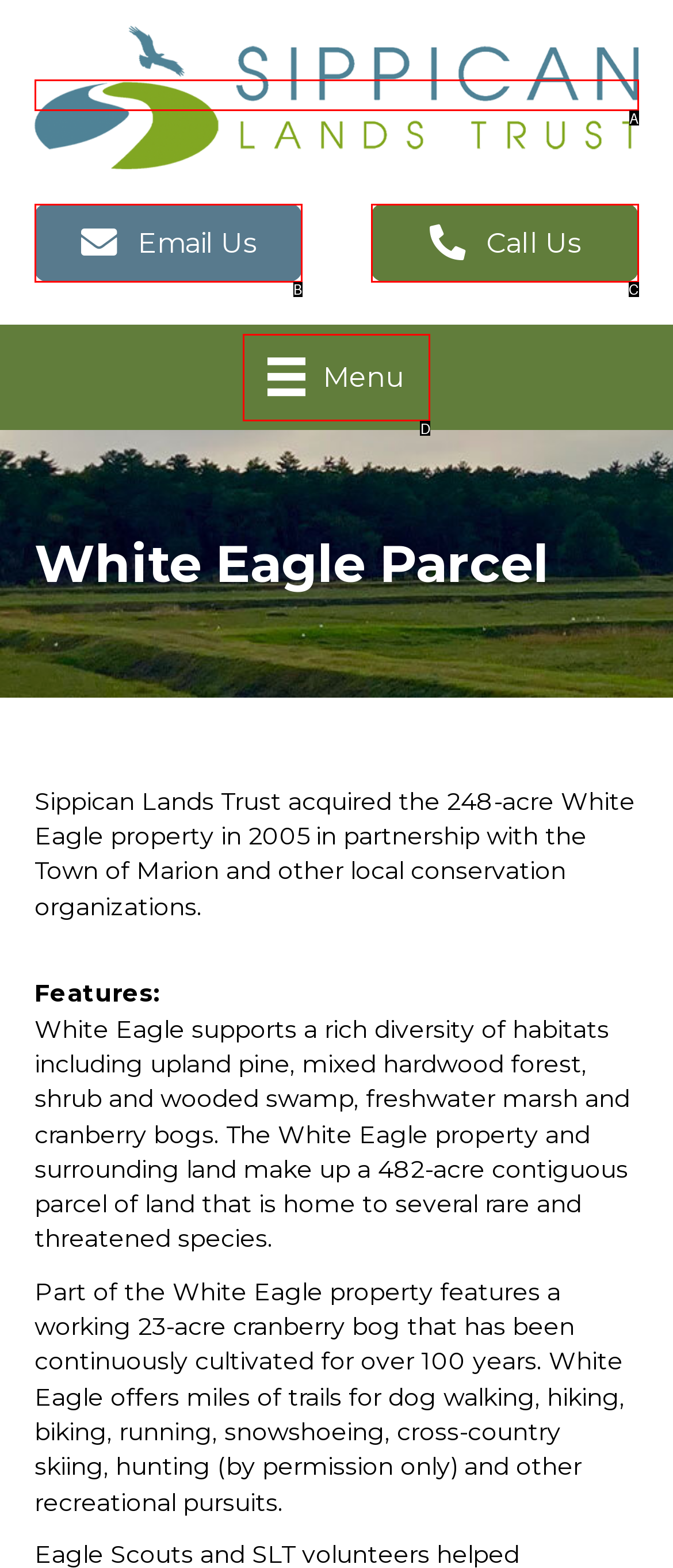Based on the element description: Menu, choose the HTML element that matches best. Provide the letter of your selected option.

D